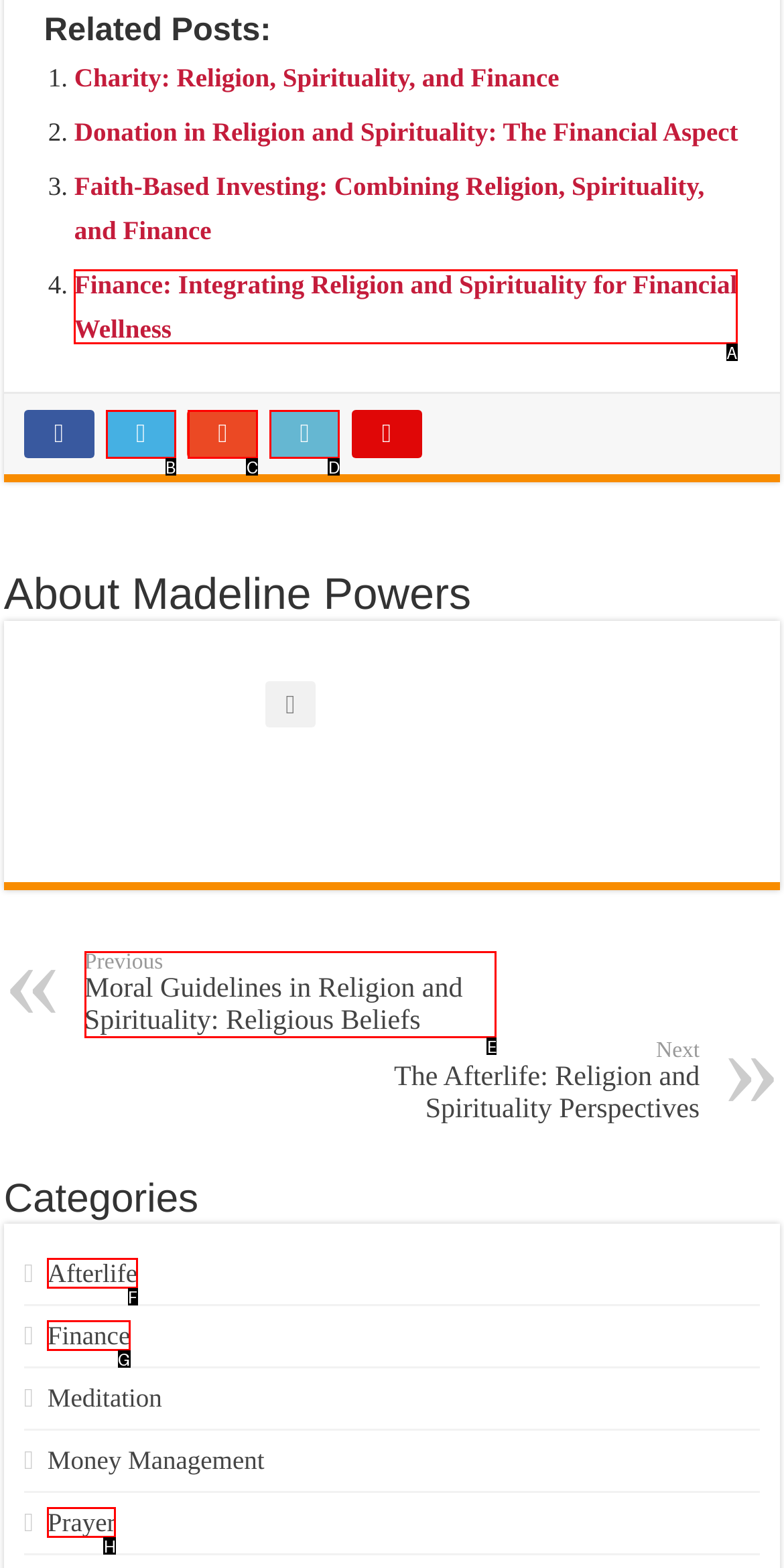To complete the task: Go to 'Previous Moral Guidelines in Religion and Spirituality: Religious Beliefs', which option should I click? Answer with the appropriate letter from the provided choices.

E